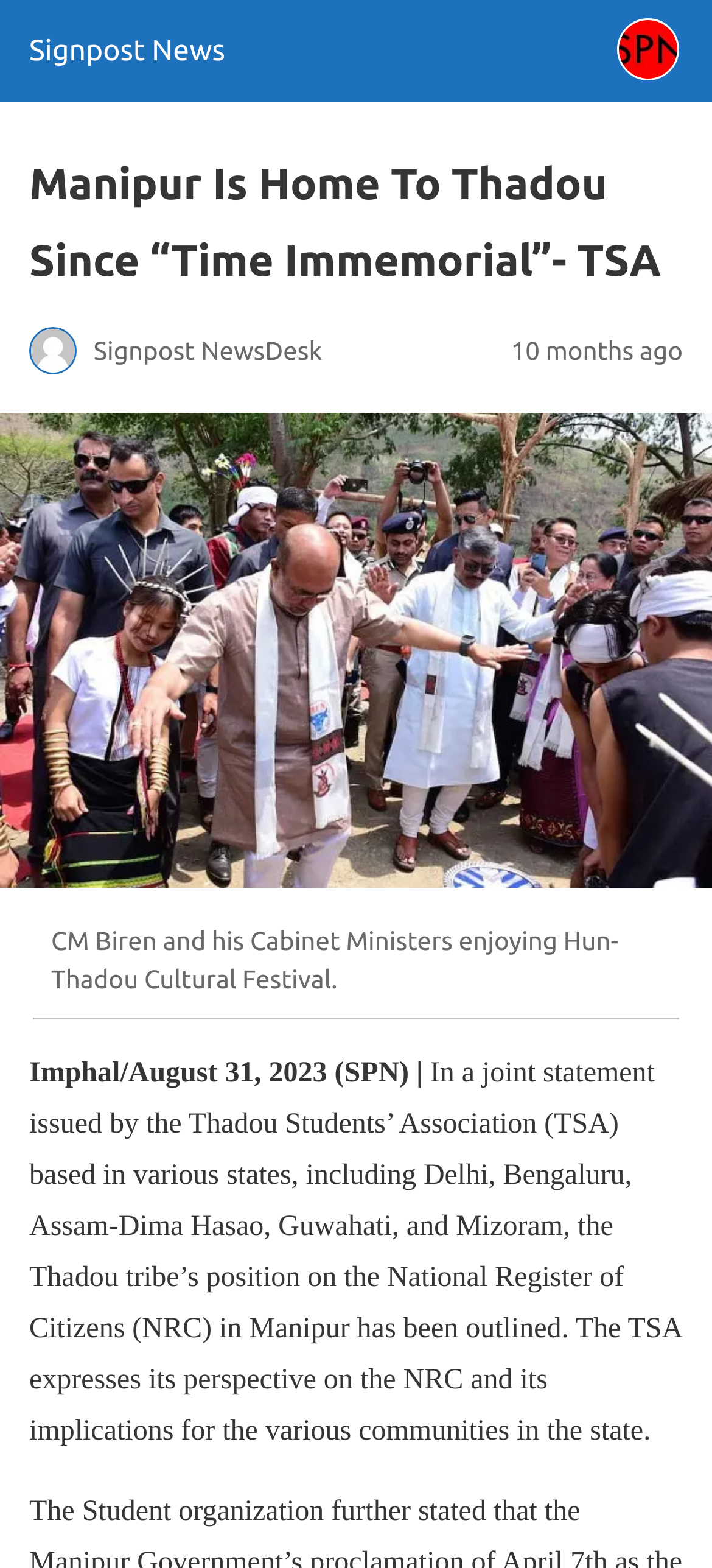What is the event shown in the image?
Kindly offer a detailed explanation using the data available in the image.

The event shown in the image can be determined by reading the caption 'CM Biren and his Cabinet Ministers enjoying Hun-Thadou Cultural Festival.' which describes the scene depicted in the image.